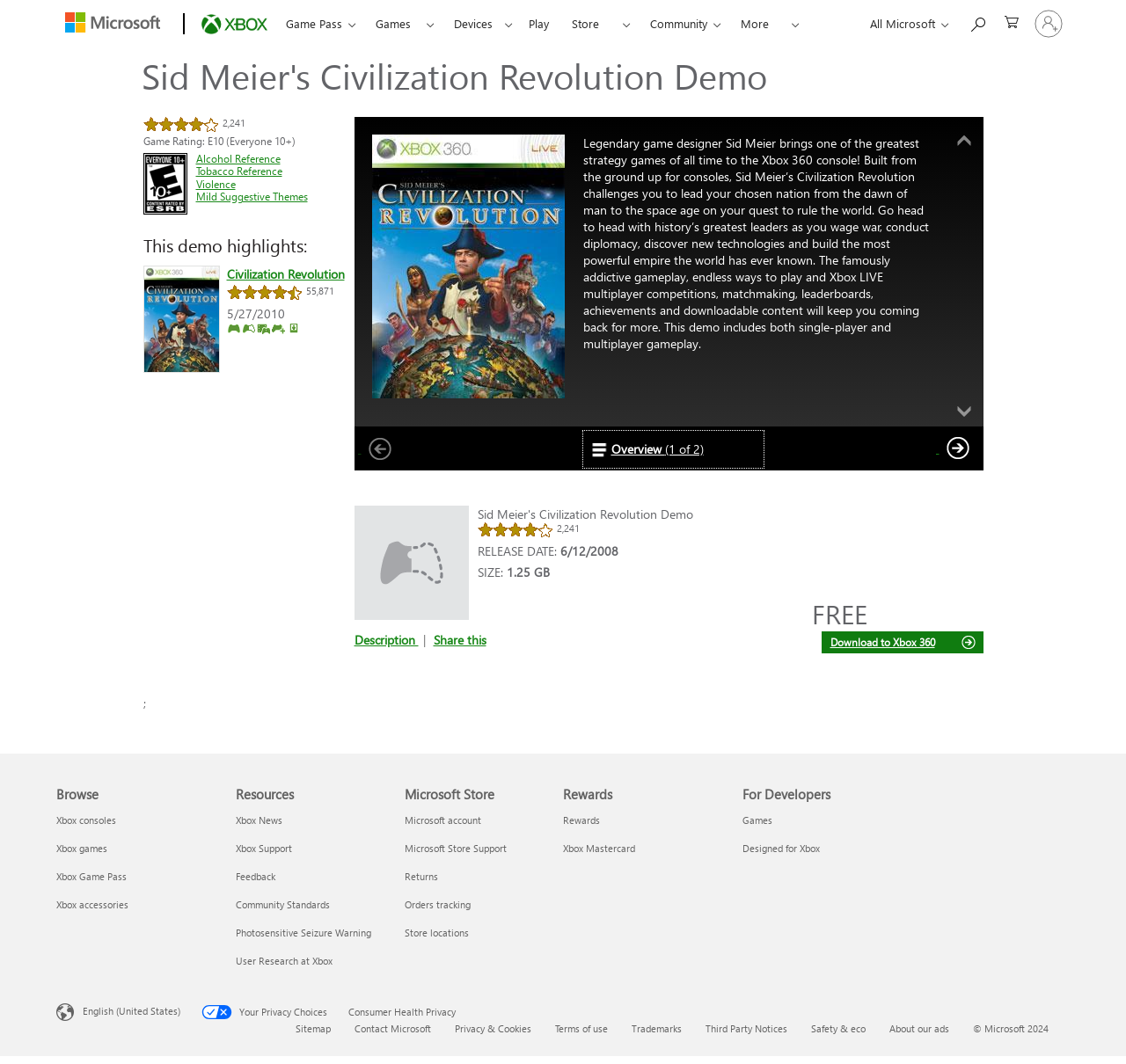What is the size of Sid Meier's Civilization Revolution Demo?
Provide a detailed answer to the question using information from the image.

The size is mentioned in the webpage as 'SIZE: 1.25 GB'.